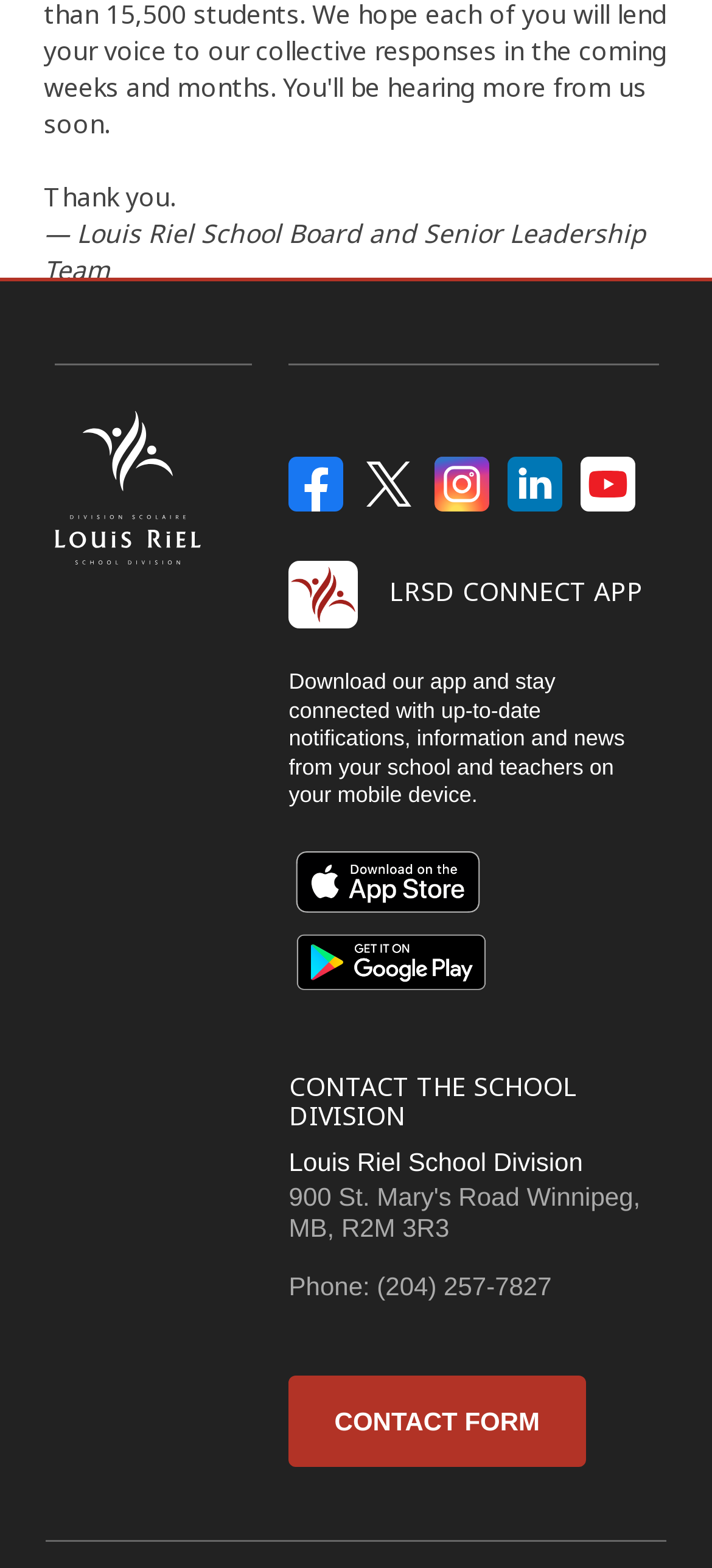From the details in the image, provide a thorough response to the question: What is the name of the school division?

The name of the school division can be found in the link 'Division Scolaire Louis Riel School Division' which is located at the top of the webpage.